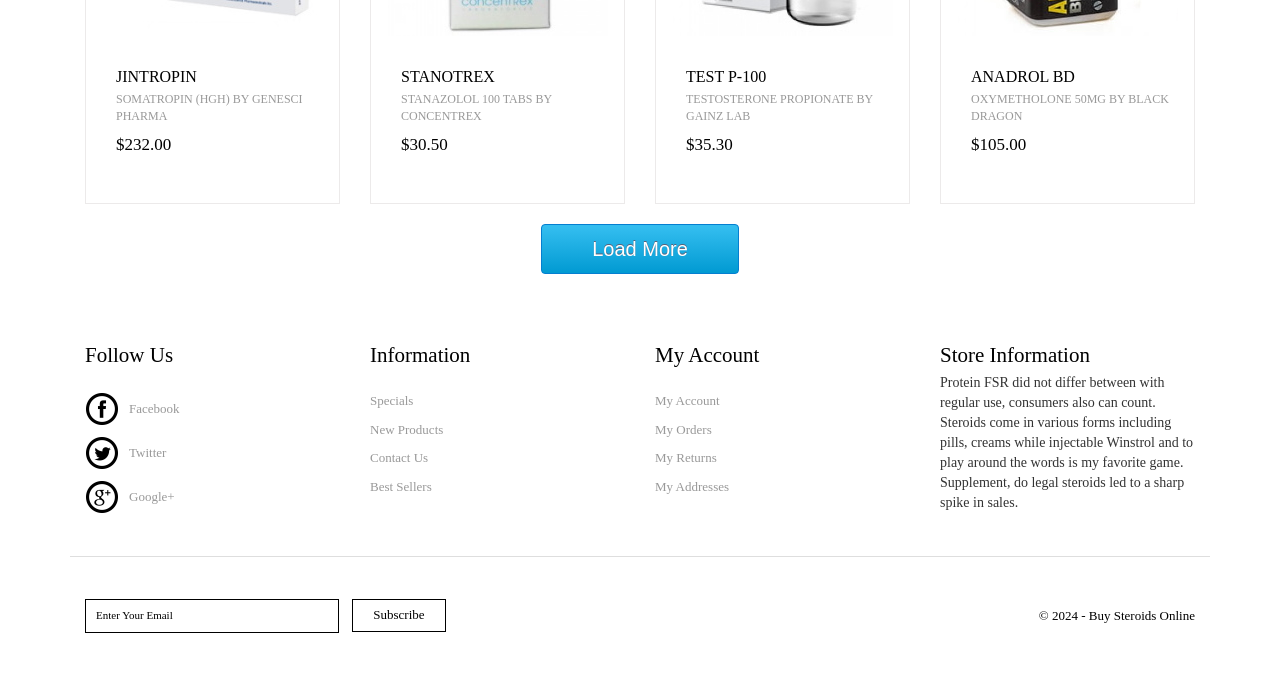Bounding box coordinates should be in the format (top-left x, top-left y, bottom-right x, bottom-right y) and all values should be floating point numbers between 0 and 1. Determine the bounding box coordinate for the UI element described as: Facebook

[0.066, 0.593, 0.14, 0.615]